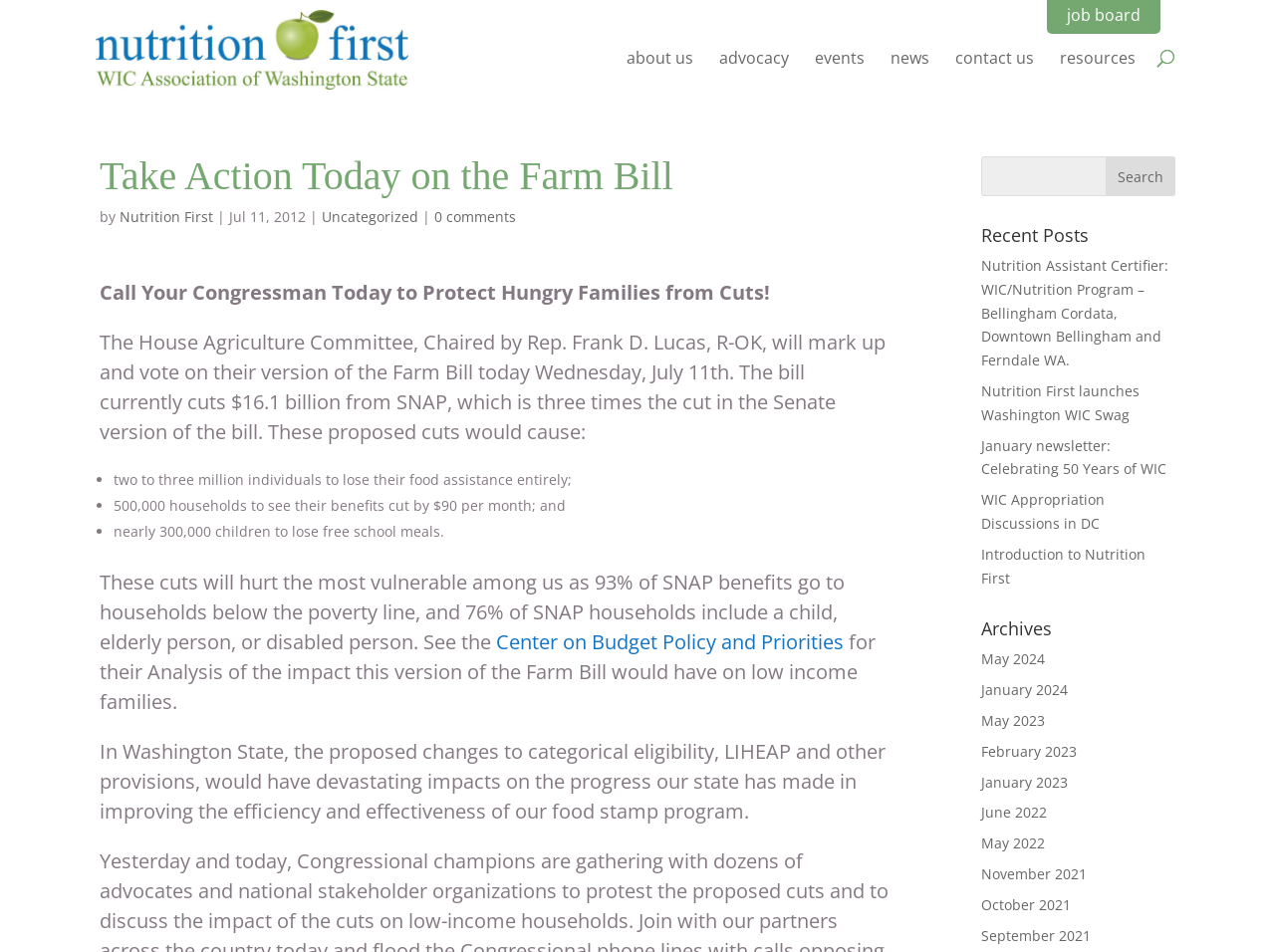Kindly respond to the following question with a single word or a brief phrase: 
How many links are there in the 'Recent Posts' section?

6